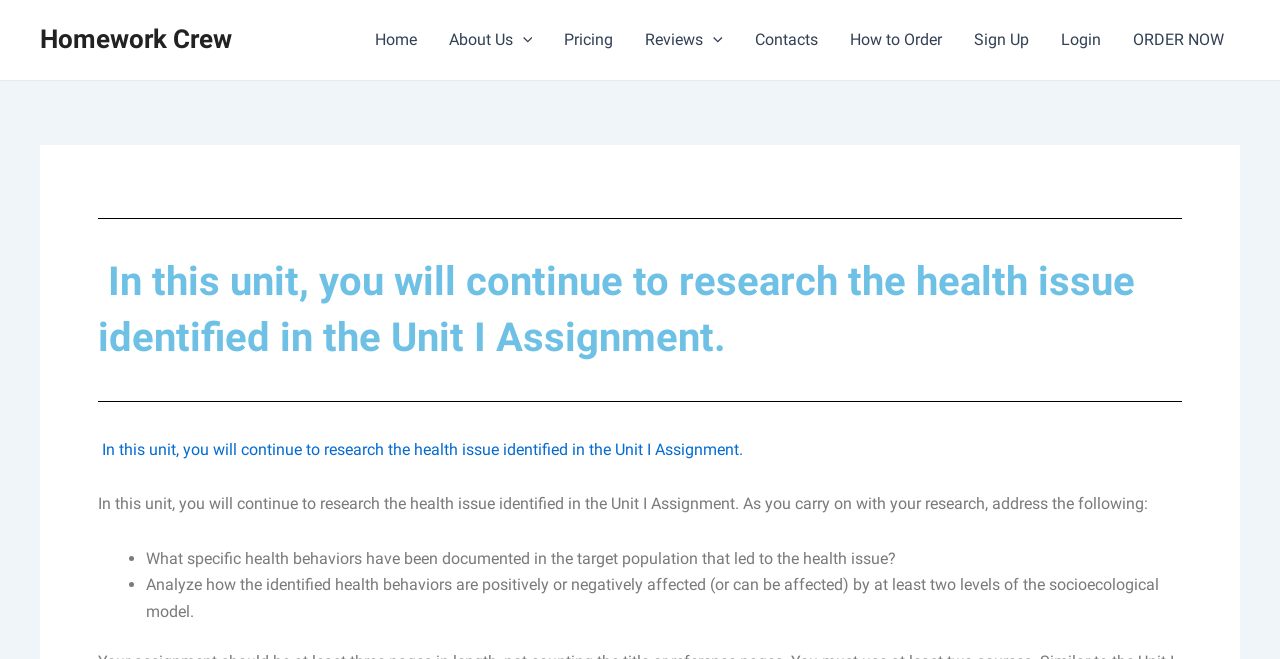Find the bounding box coordinates for the UI element that matches this description: "How to Order".

[0.652, 0.0, 0.748, 0.121]